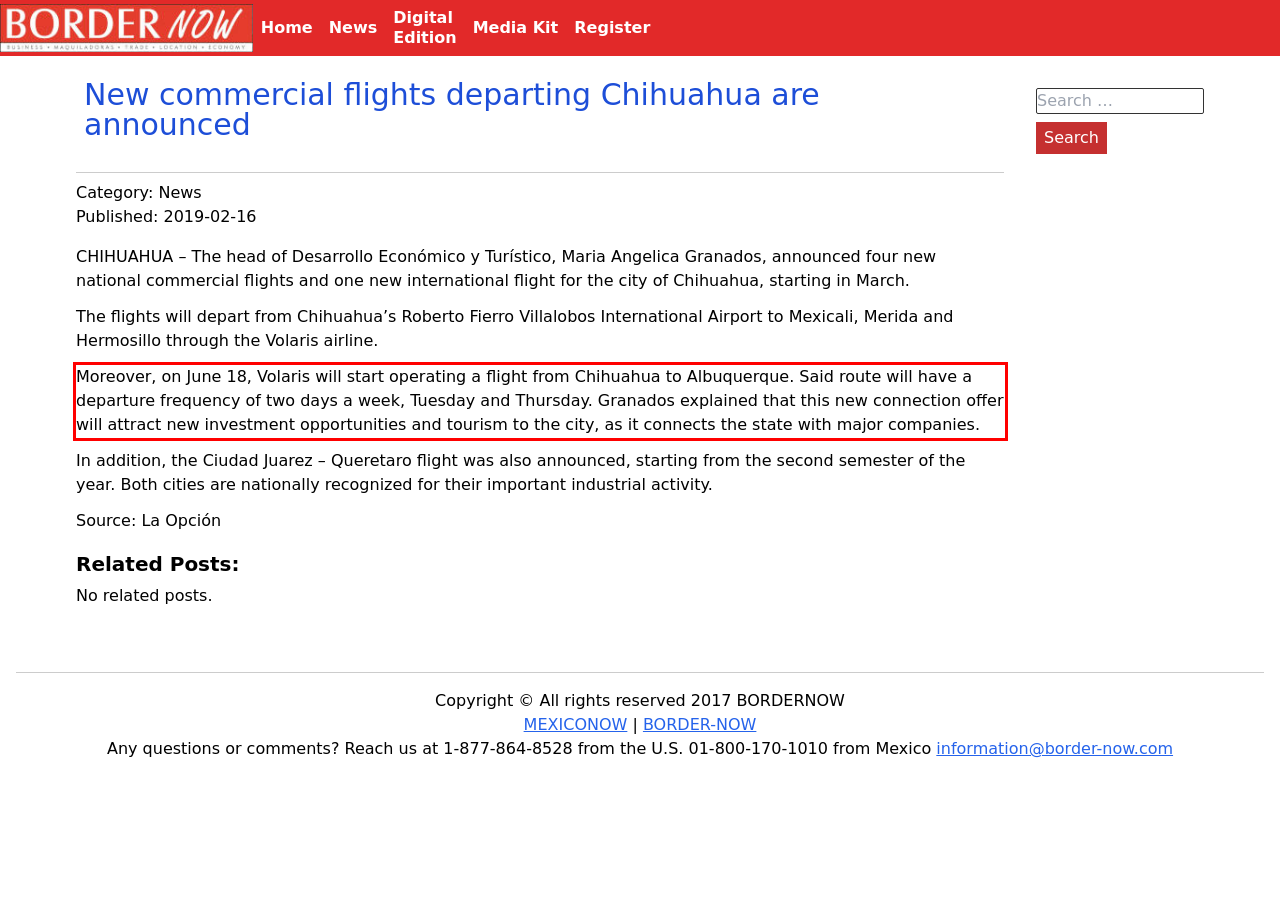Please extract the text content within the red bounding box on the webpage screenshot using OCR.

Moreover, on June 18, Volaris will start operating a flight from Chihuahua to Albuquerque. Said route will have a departure frequency of two days a week, Tuesday and Thursday. Granados explained that this new connection offer will attract new investment opportunities and tourism to the city, as it connects the state with major companies.